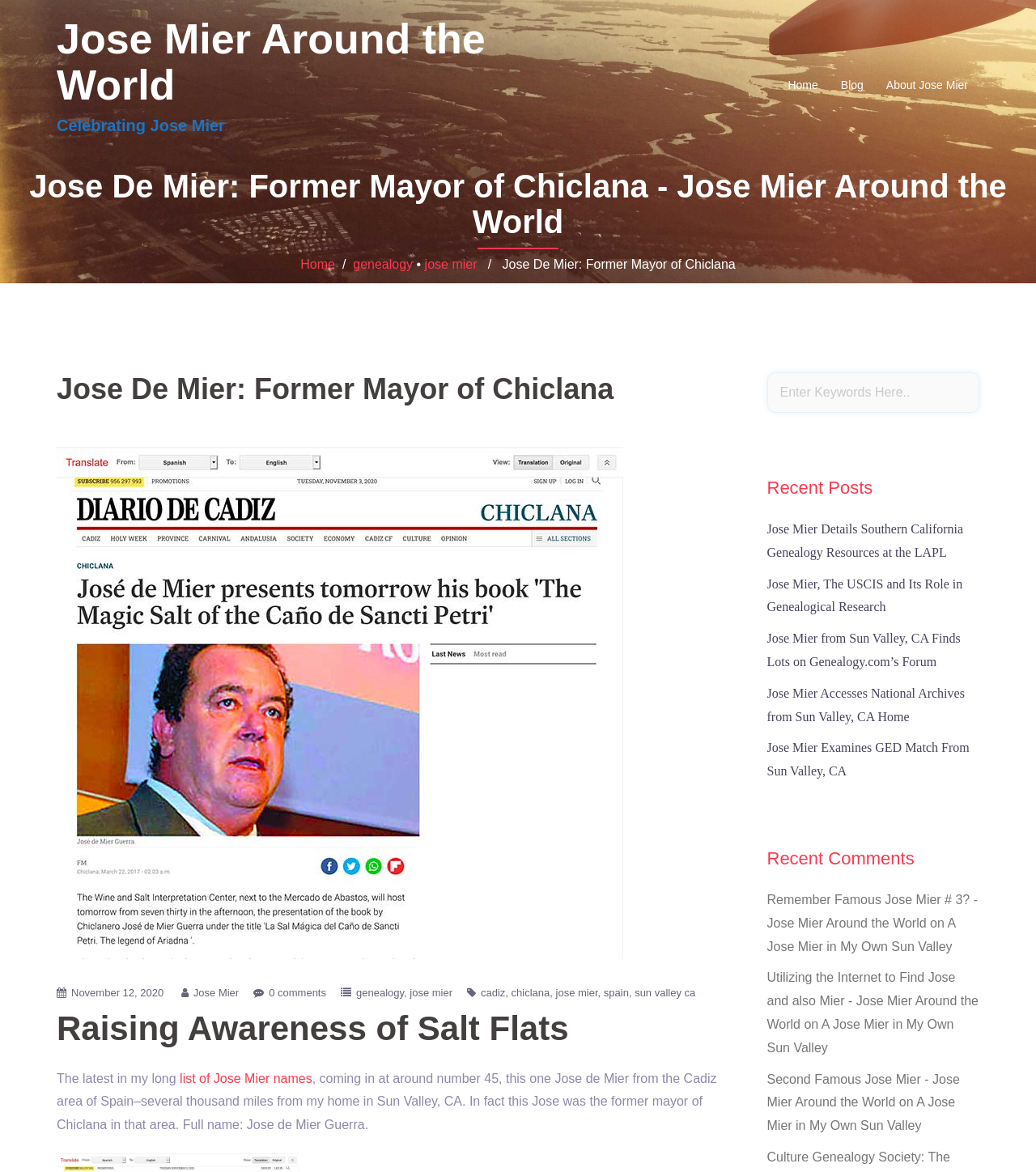Identify the bounding box coordinates necessary to click and complete the given instruction: "View the image of Jose Mier, former mayor of Chiclana Spain".

[0.055, 0.381, 0.602, 0.818]